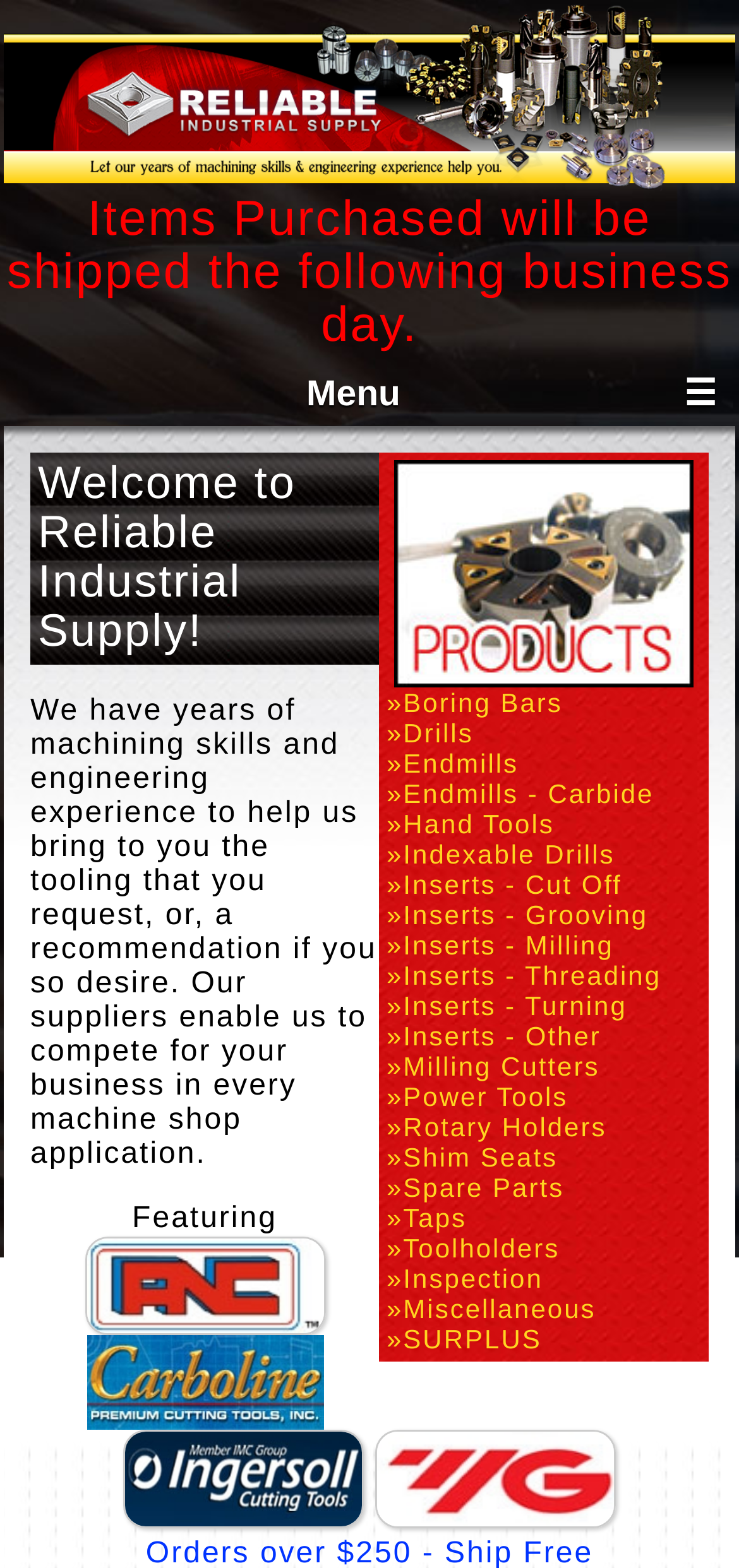Look at the image and give a detailed response to the following question: What is the tone of the webpage?

The language used on the webpage is formal and technical, with phrases such as 'machining skills and engineering experience' and 'tooling that you request'. The tone is also informative, with a focus on providing information about the company's products and services. Overall, the tone of the webpage is professional and business-like.